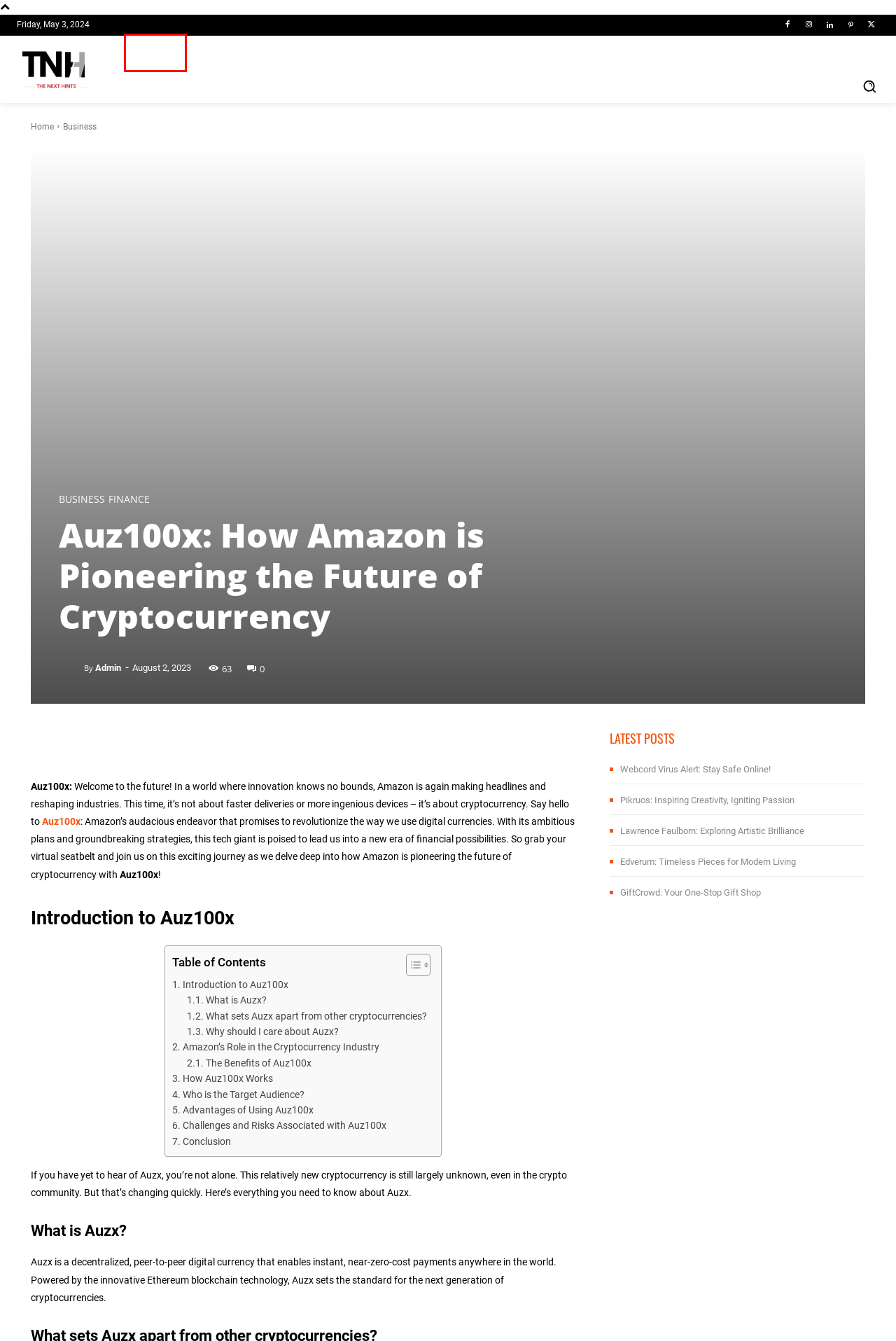You have been given a screenshot of a webpage with a red bounding box around a UI element. Select the most appropriate webpage description for the new webpage that appears after clicking the element within the red bounding box. The choices are:
A. GiftCrowd: Your One-Stop Gift Shop - The Next Hints
B. News - The Next Hints
C. Business - The Next Hints
D. Law - The Next Hints
E. Cars - The Next Hints
F. Lawrence Faulborn: Exploring Artistic Brilliance - The Next Hints
G. Pikruos: Inspiring Creativity, Igniting Passion - The Next Hints
H. Home Improvement - The Next Hints

C